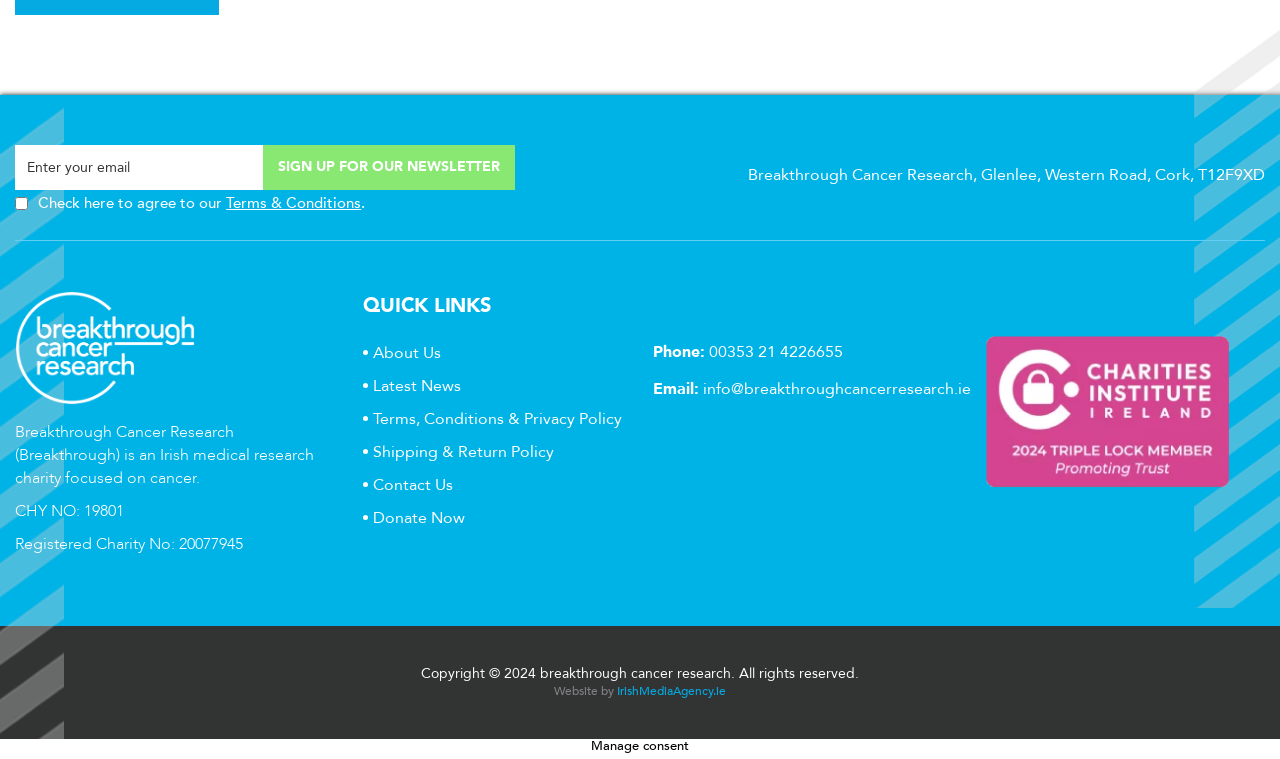Provide a brief response to the question below using one word or phrase:
What is the charity's name?

Breakthrough Cancer Research